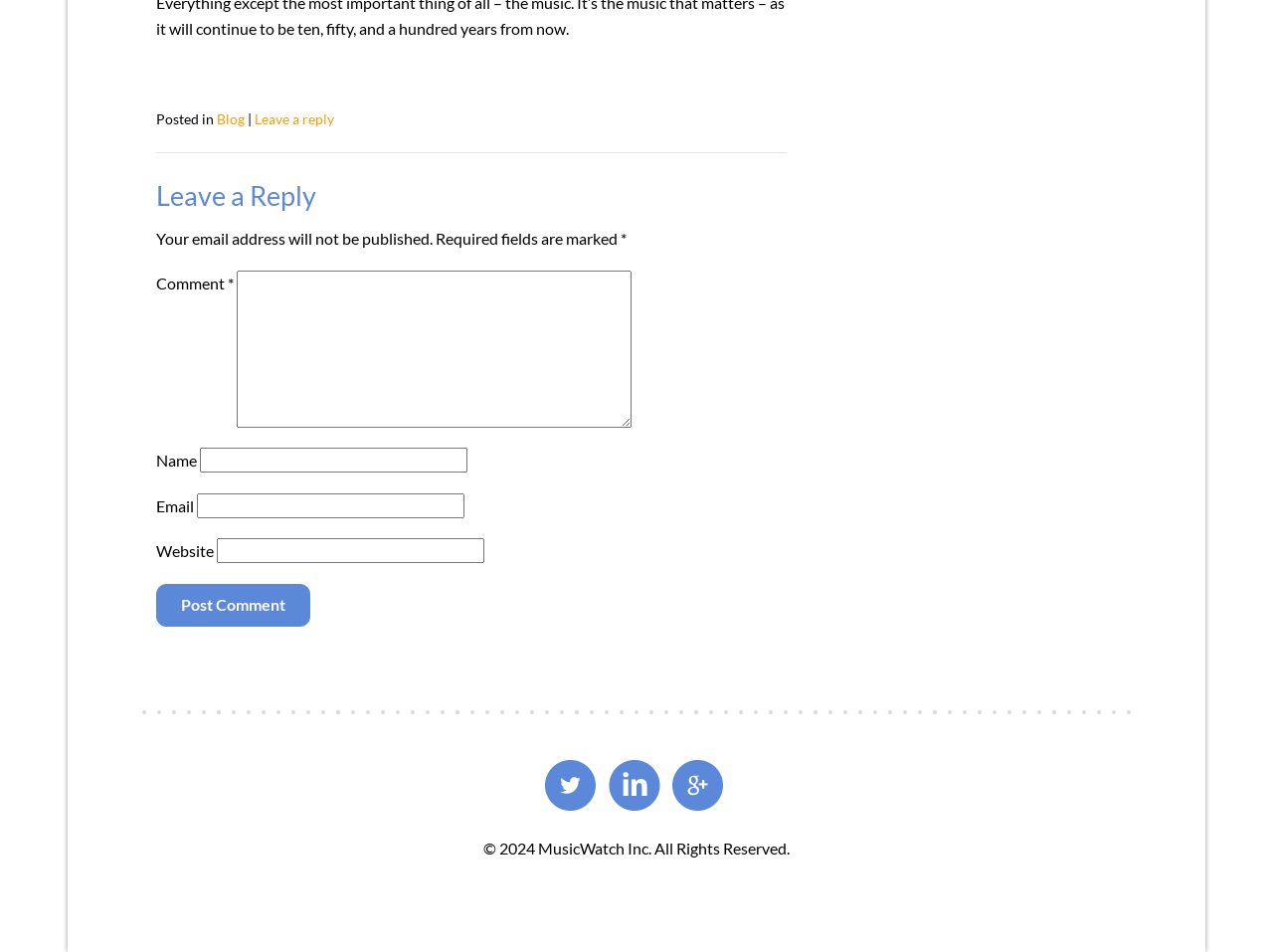Provide a one-word or brief phrase answer to the question:
What is the email field described by?

email-notes